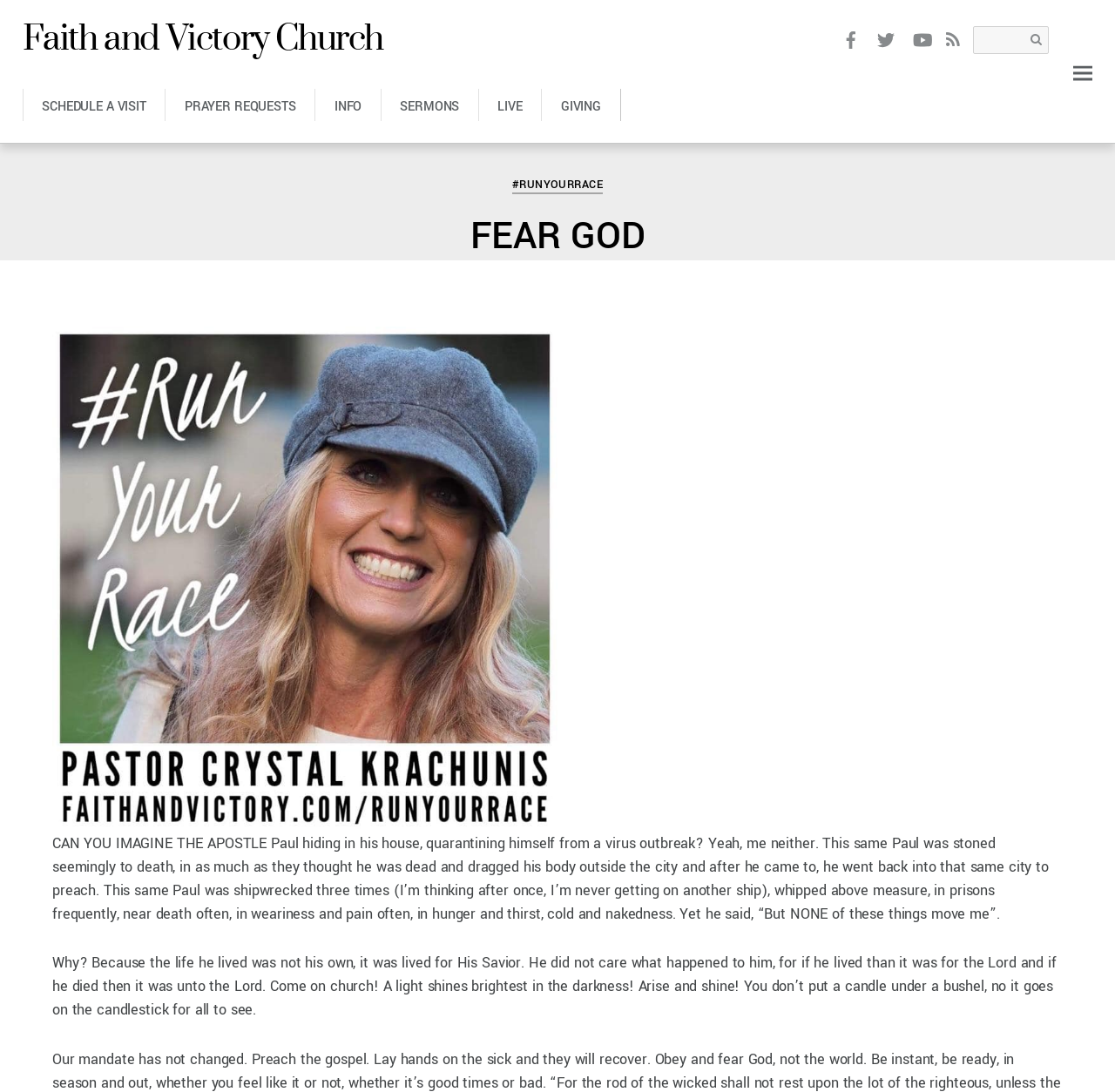Locate the bounding box coordinates of the clickable part needed for the task: "Visit Facebook page".

[0.75, 0.026, 0.776, 0.044]